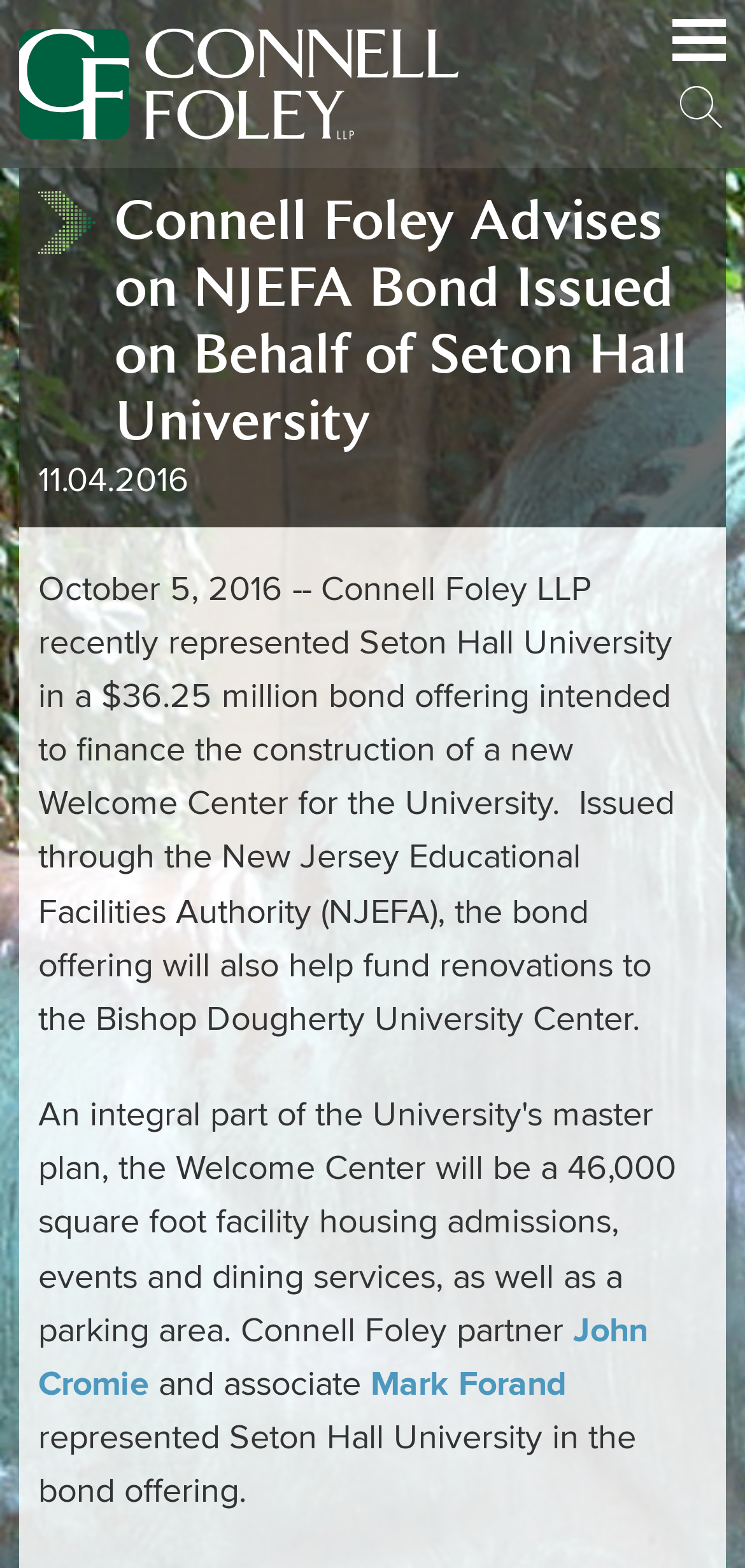Extract the main heading text from the webpage.

Connell Foley Advises on NJEFA Bond Issued on Behalf of Seton Hall University